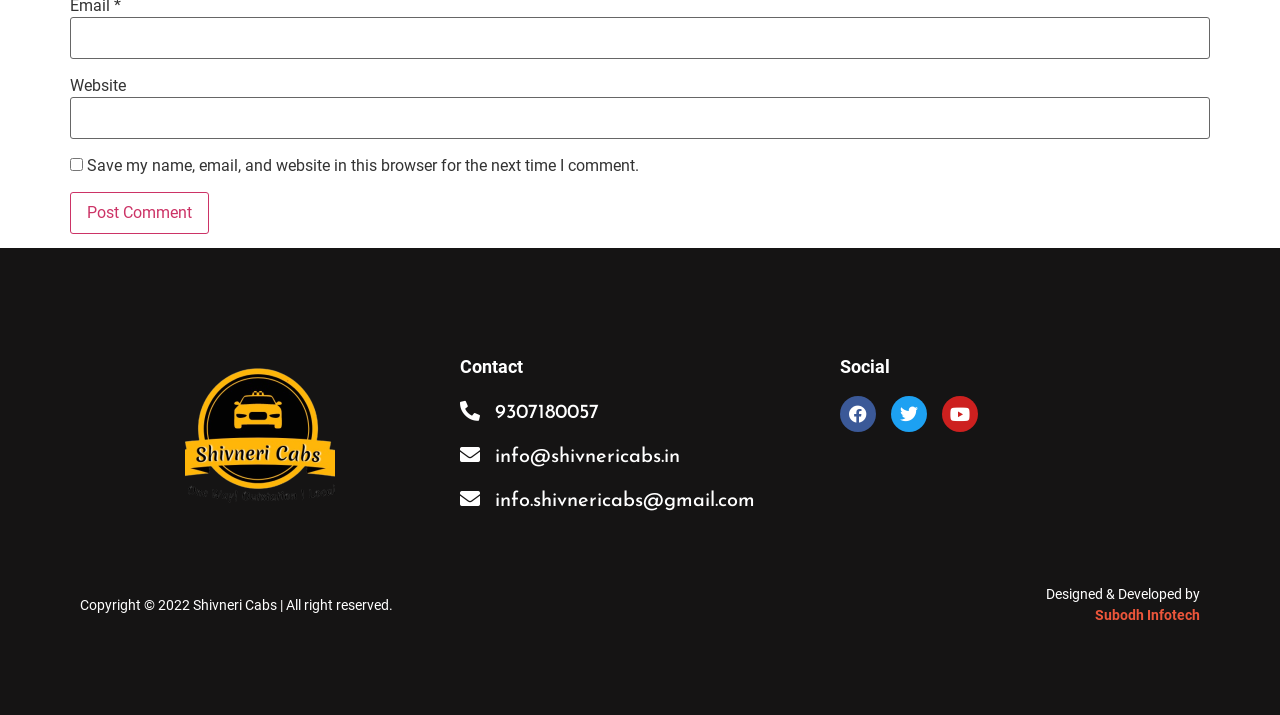Respond with a single word or phrase to the following question: What is the year of the copyright notice?

2022